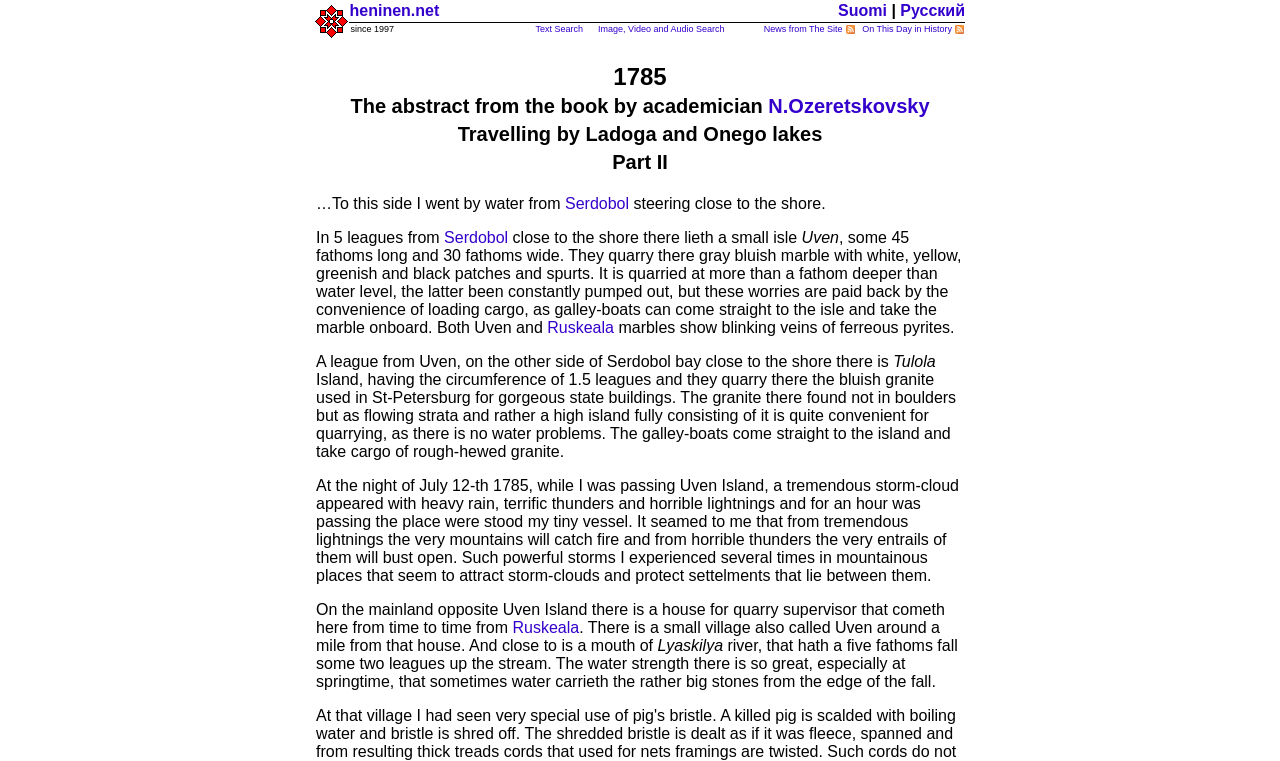Generate a comprehensive description of the webpage.

The webpage is about traveling by Ladoga and Onego lakes, with a focus on the experiences of academician N.Ozeretskovsky. At the top of the page, there is a table with three grid cells, each containing a link. The first grid cell has an image, and the second grid cell has the text "heninen.net". The third grid cell has two links, "Suomi" and "Русский", which are likely language options.

Below the table, there is a heading that describes the abstract from the book "Travelling by Ladoga and Onego lakes Part II" by N.Ozeretskovsky. The heading is followed by a block of text that describes the author's journey, including his route, the scenery, and the types of rocks and minerals he encountered.

The text is divided into several paragraphs, each describing a different part of the journey. There are links to specific locations, such as Serdobol, Uven, and Ruskeala, which are likely places mentioned in the book. The text also describes the author's experiences with storms and his observations of the natural environment.

Throughout the text, there are several static text elements that provide additional information or descriptions of the places mentioned. The text is written in a formal, descriptive style, suggesting that it is an excerpt from a historical or academic text.